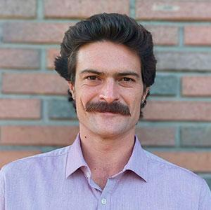Consider the image and give a detailed and elaborate answer to the question: 
What is the focus of Julián's research?

According to the caption, Julián specializes in applied macroeconomics with a focus on MacroFinance, which suggests that MacroFinance is the focus of his research.